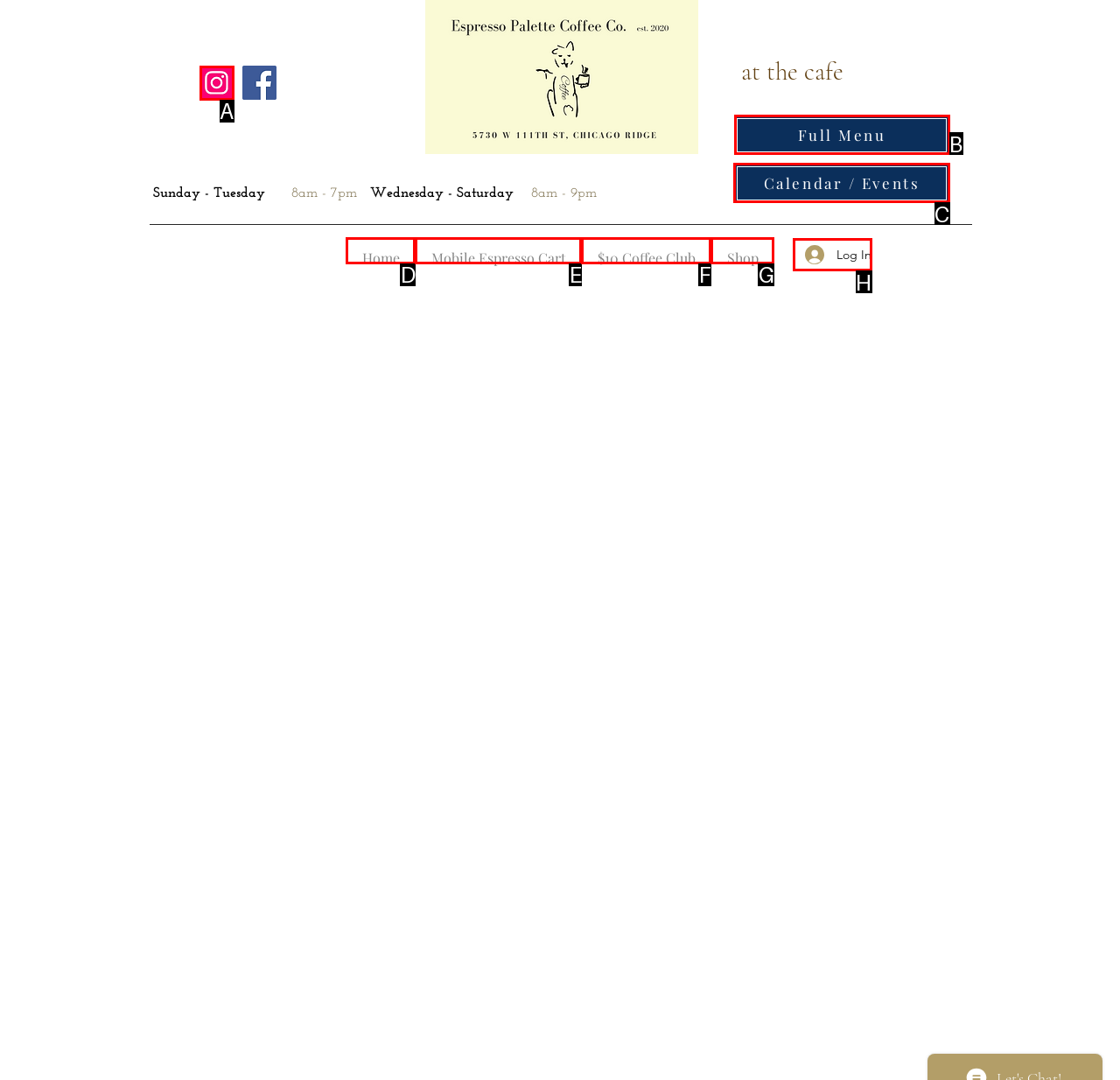Tell me the correct option to click for this task: View Calendar and Events
Write down the option's letter from the given choices.

C